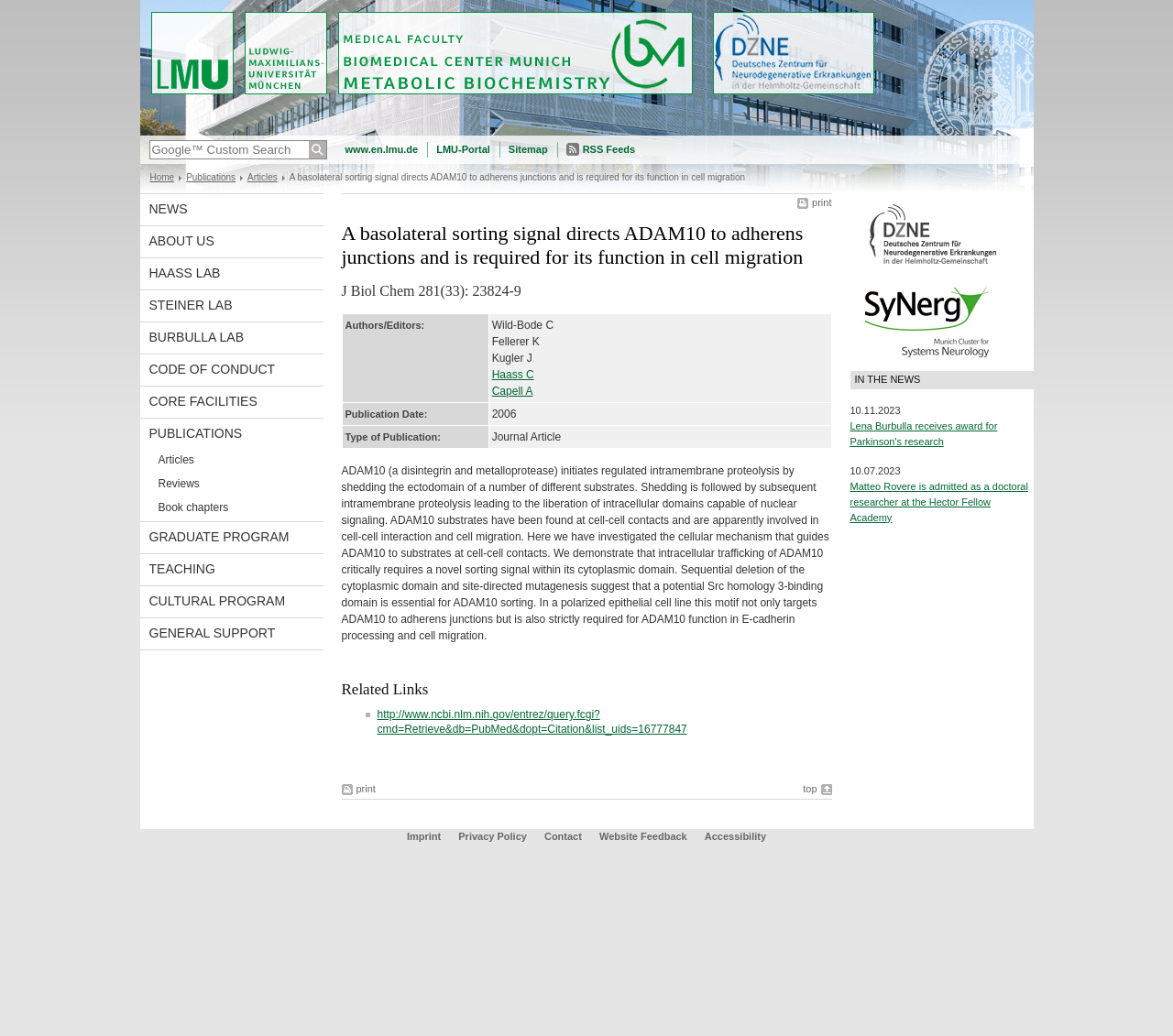Please determine the heading text of this webpage.

A basolateral sorting signal directs ADAM10 to adherens junctions and is required for its function in cell migration